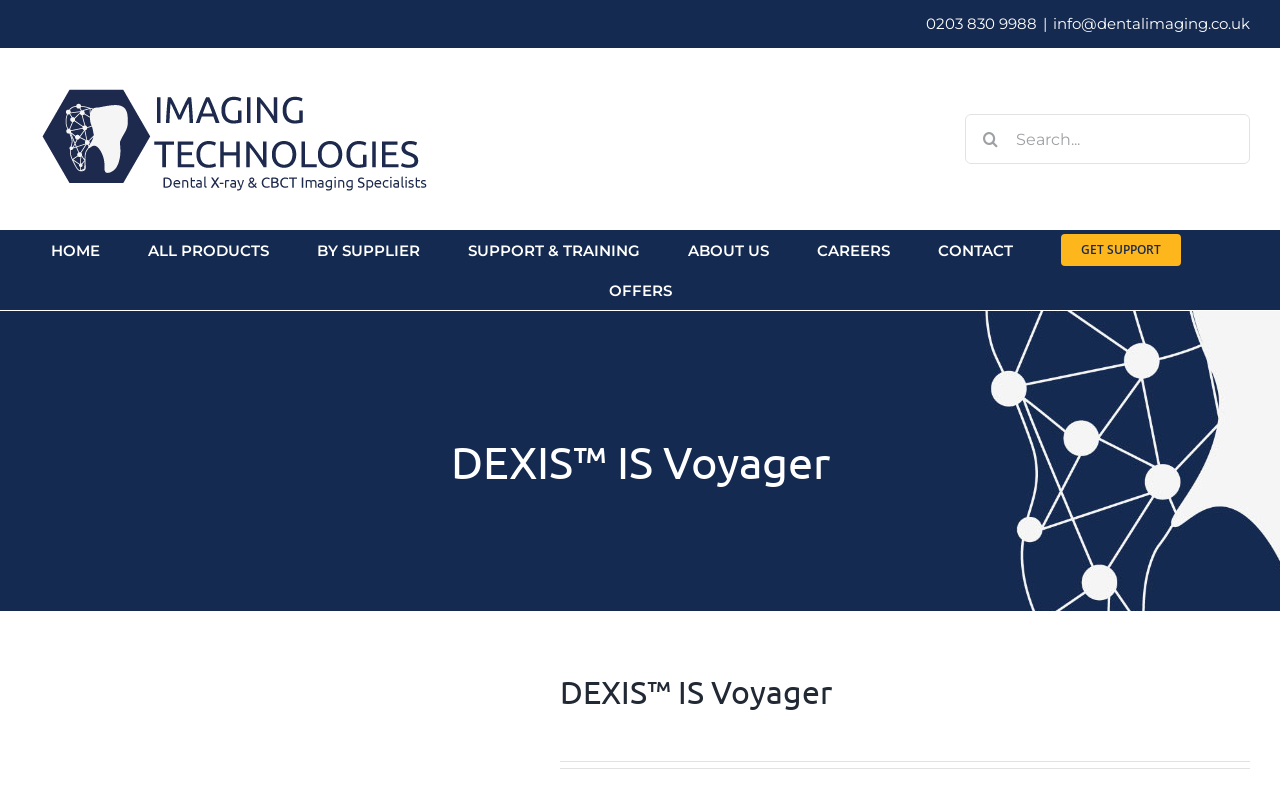How many main menu items are there?
Your answer should be a single word or phrase derived from the screenshot.

8